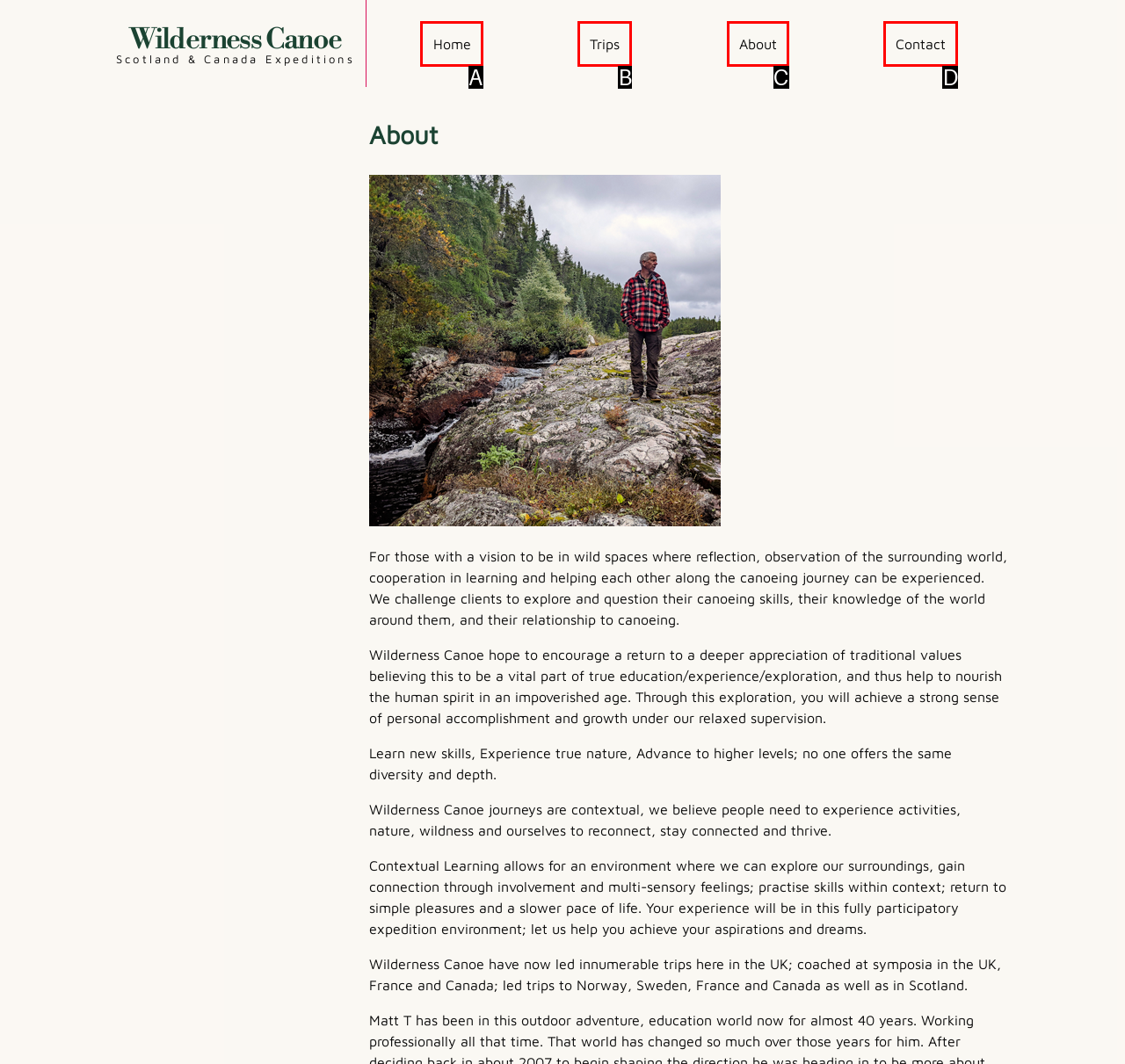Match the HTML element to the description: Home. Answer with the letter of the correct option from the provided choices.

A